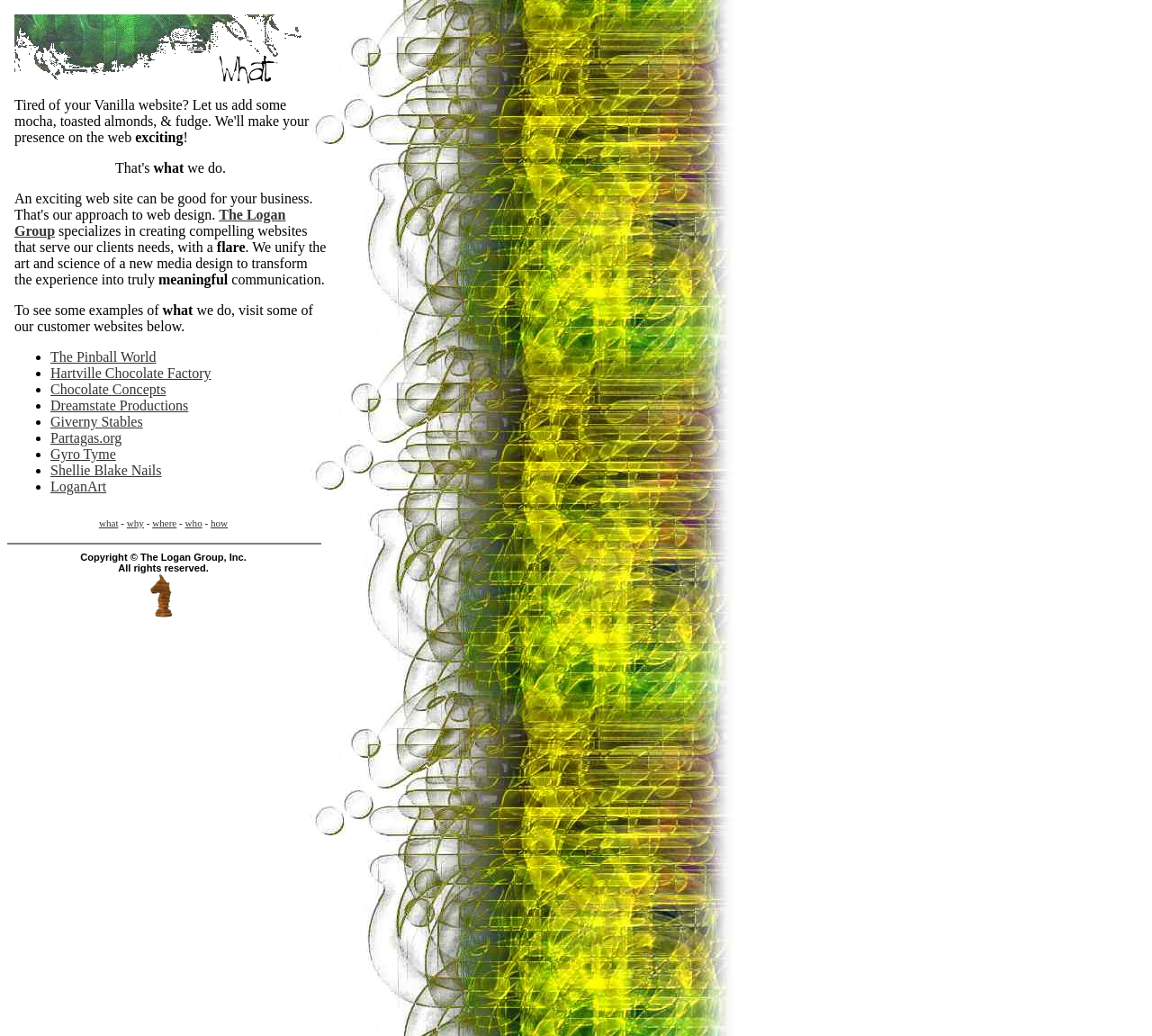Provide your answer in a single word or phrase: 
How many customer websites are listed as examples?

10